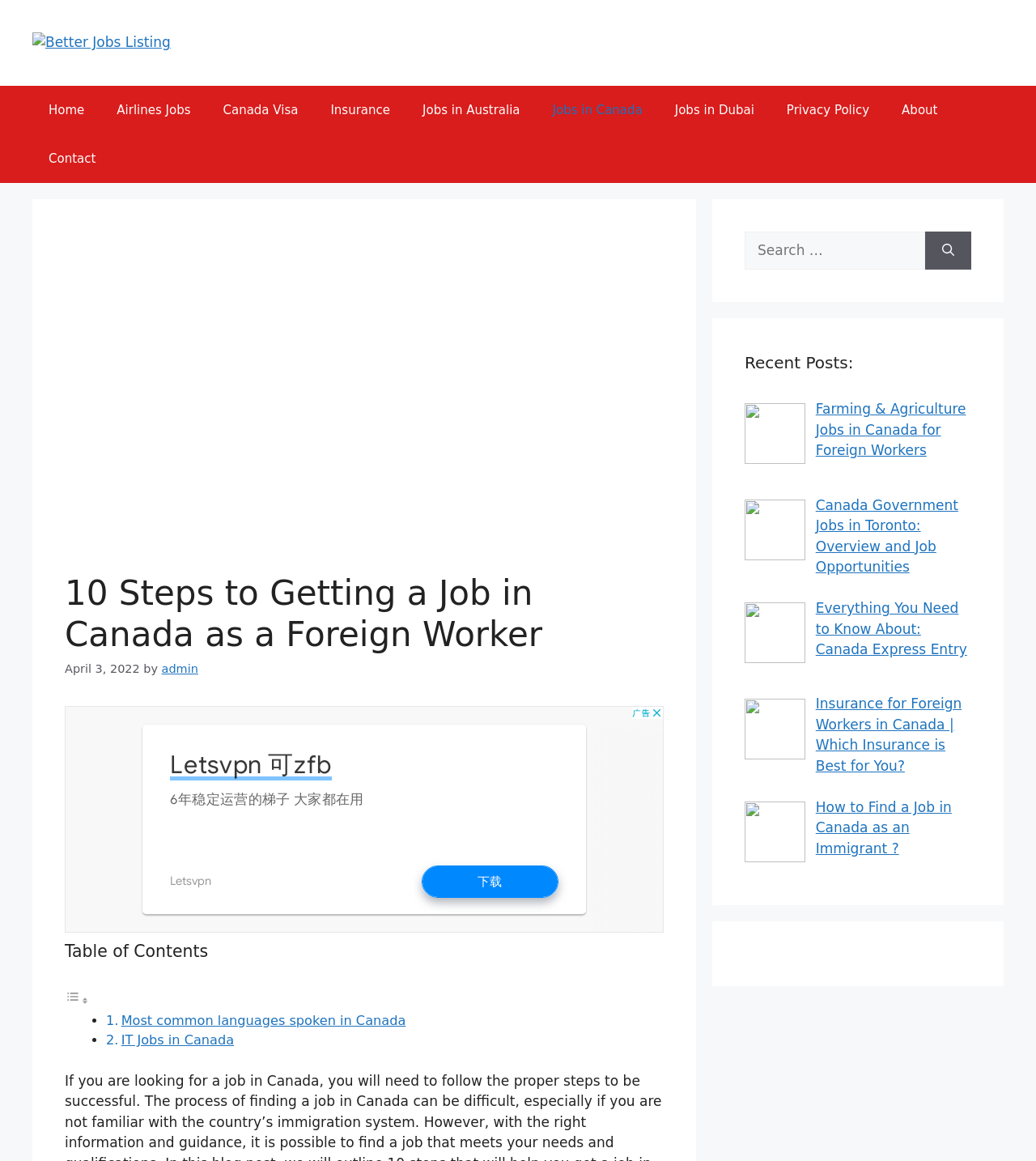Determine the bounding box coordinates of the area to click in order to meet this instruction: "Show all missions".

None